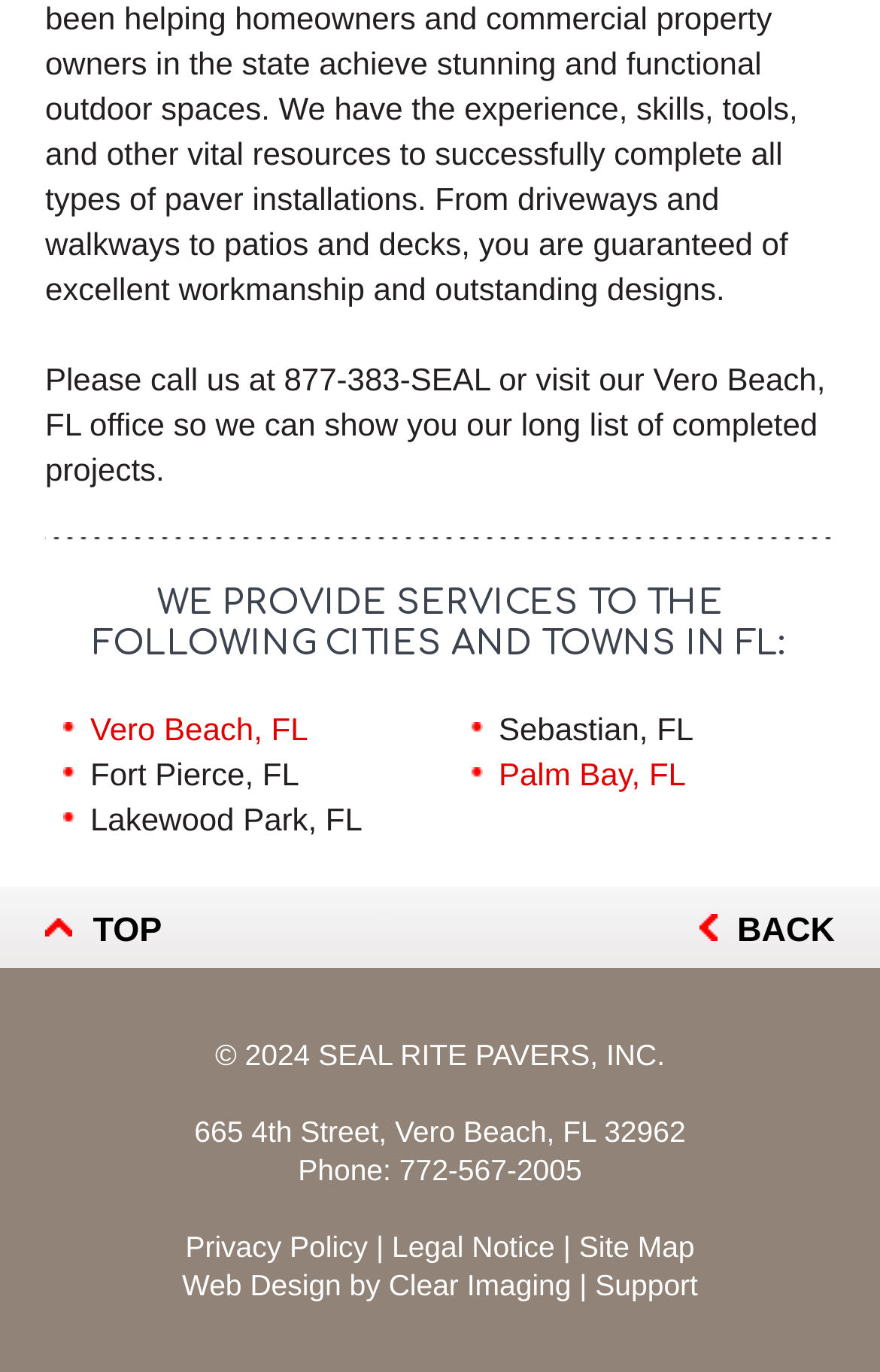Determine the bounding box coordinates of the clickable region to follow the instruction: "Check the privacy policy".

[0.211, 0.896, 0.418, 0.92]